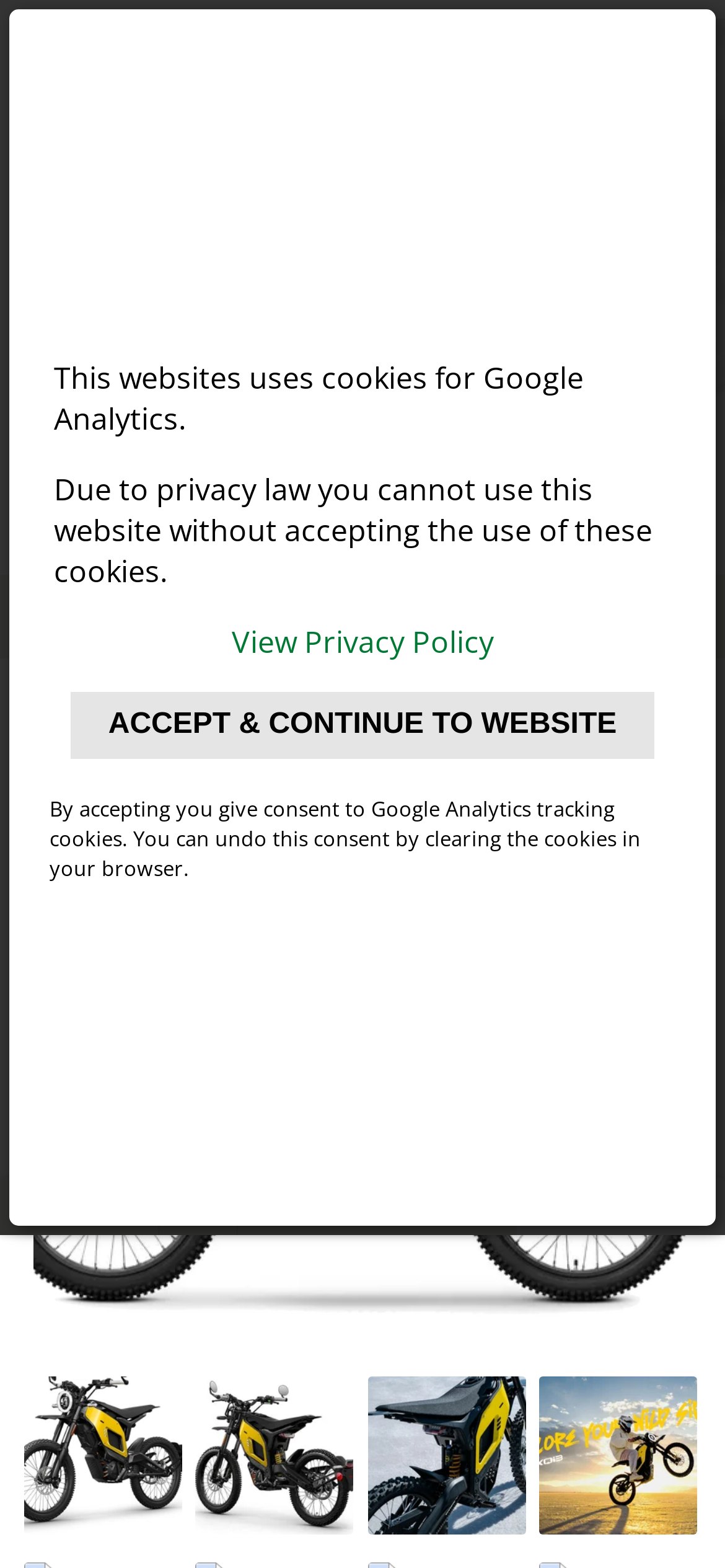Locate the bounding box coordinates of the area that needs to be clicked to fulfill the following instruction: "View the privacy policy". The coordinates should be in the format of four float numbers between 0 and 1, namely [left, top, right, bottom].

[0.319, 0.396, 0.681, 0.422]